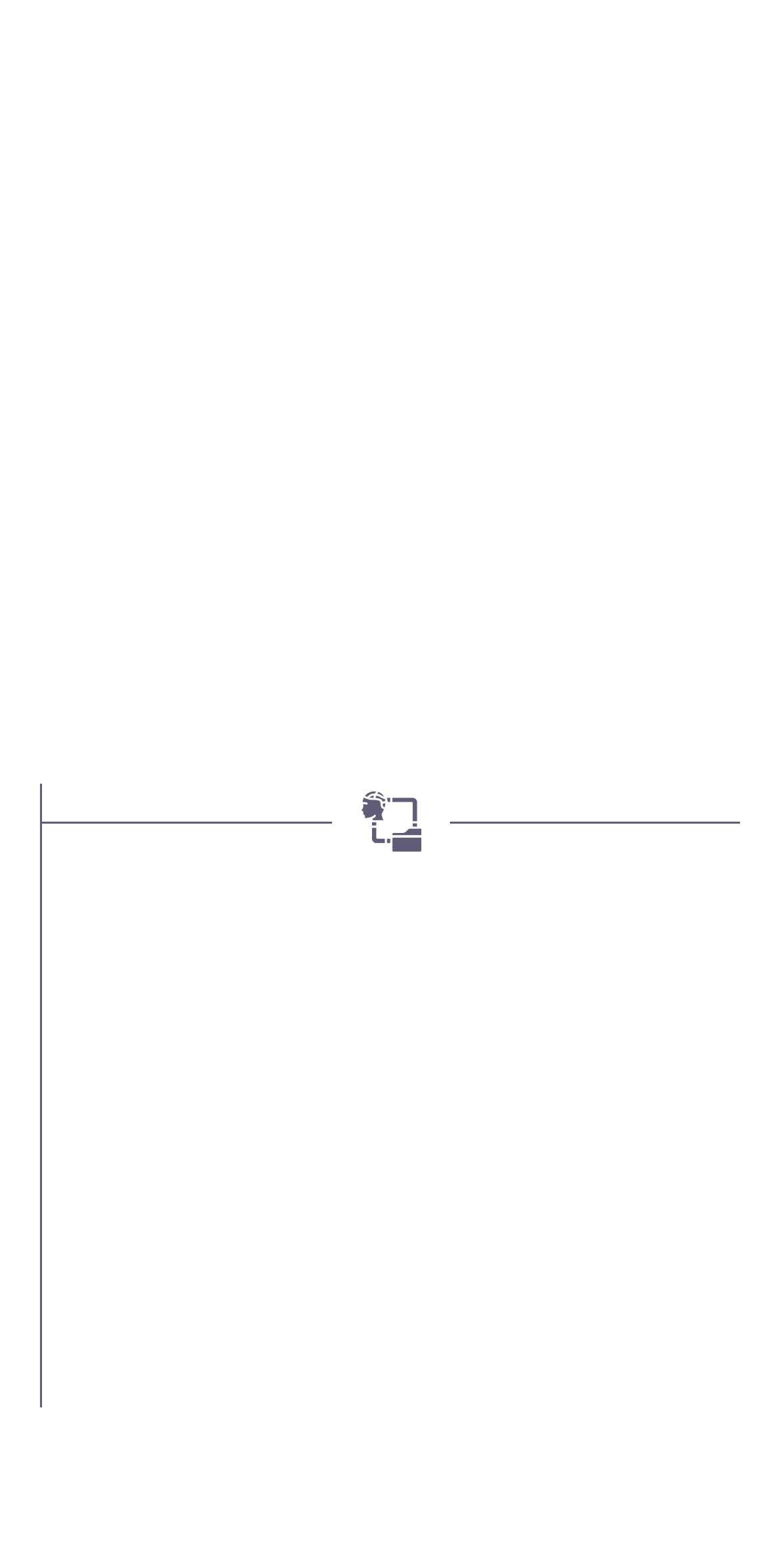Using the information shown in the image, answer the question with as much detail as possible: How many buttons are there in total?

There are two buttons in total. The first one is the 'Submit Comment' button, and the second one is the 'Subscribe' button, which is likely used to subscribe to the mailing list.